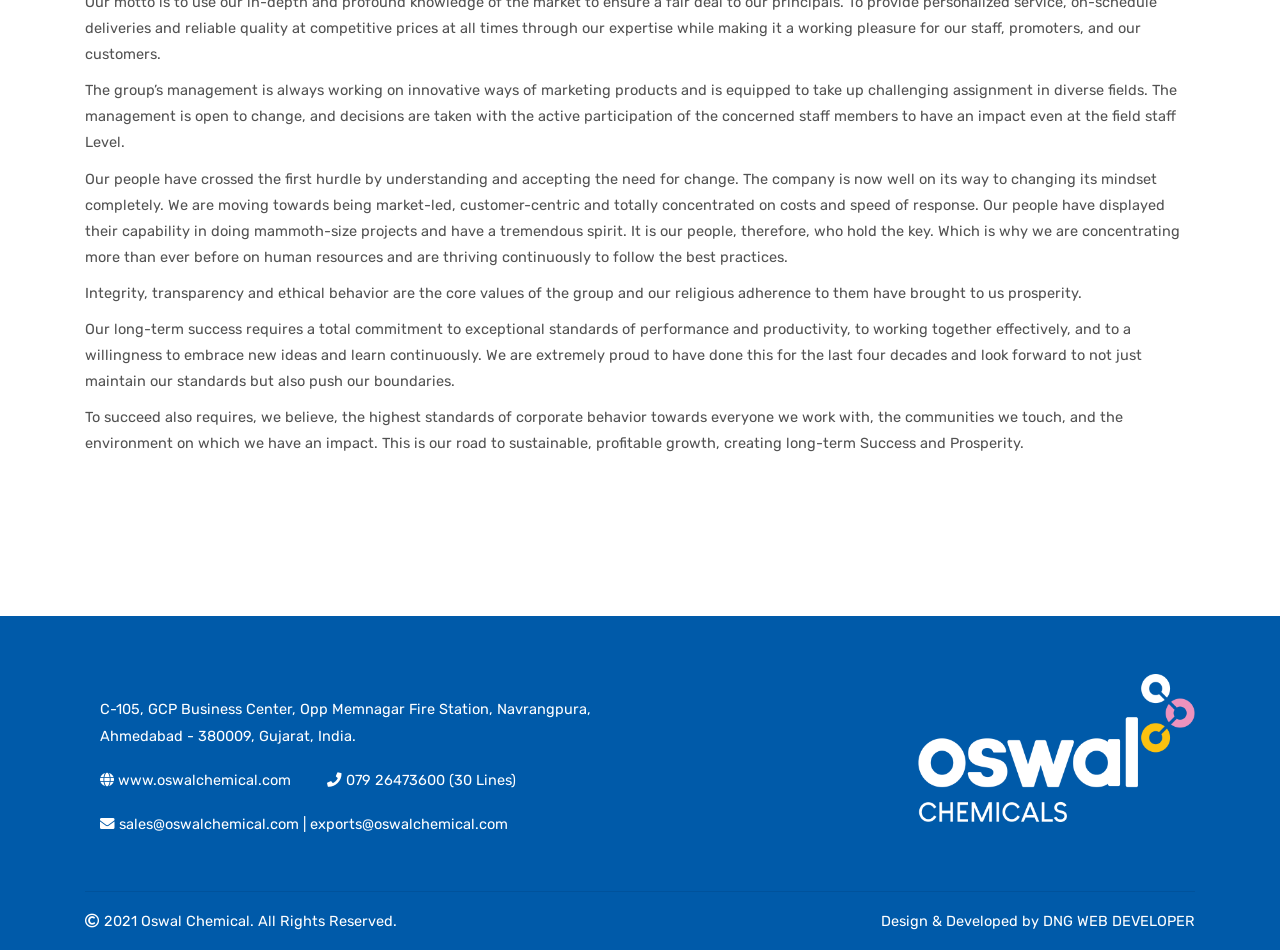Extract the bounding box of the UI element described as: "DNG WEB DEVELOPER".

[0.815, 0.96, 0.934, 0.979]